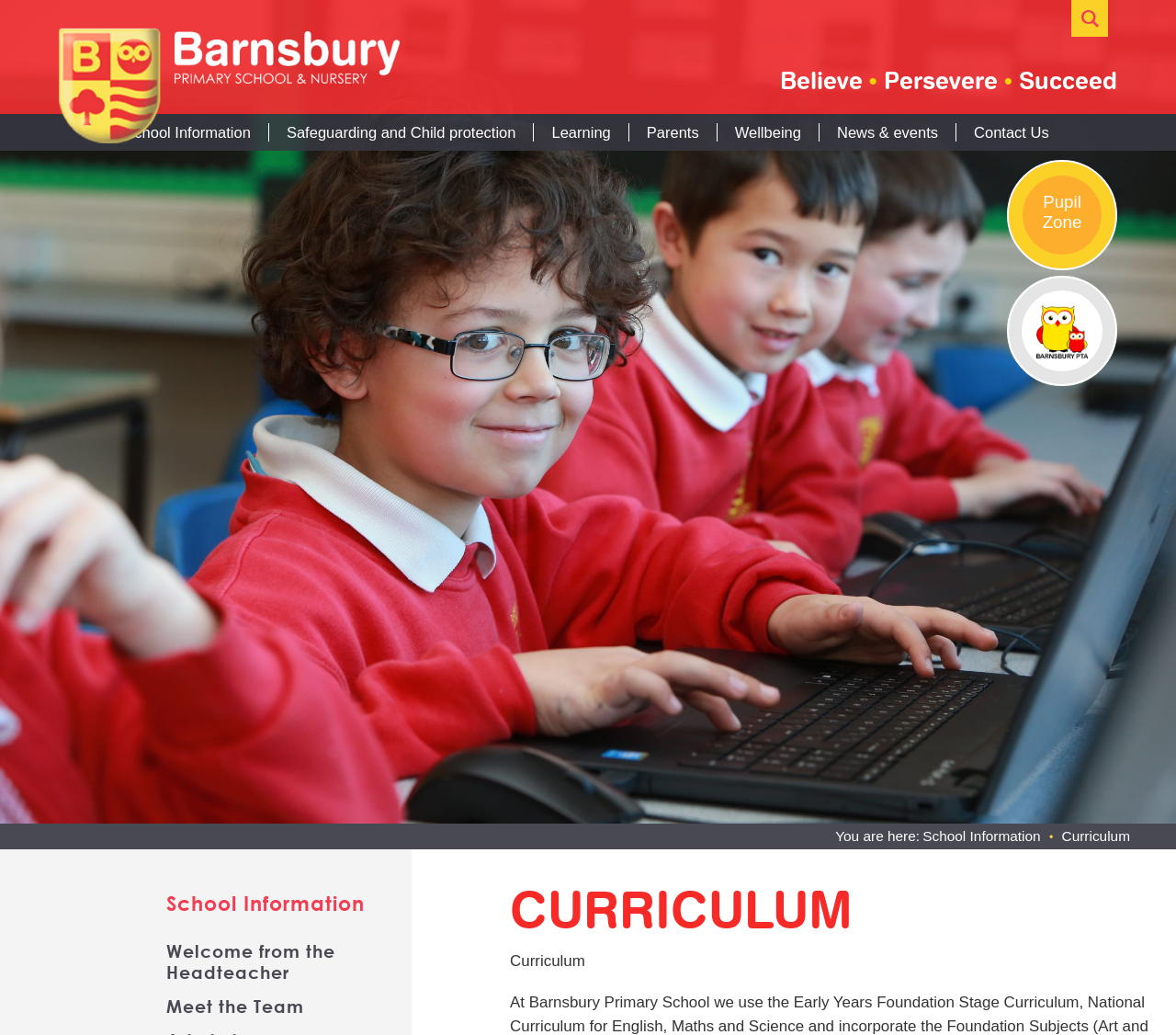Use a single word or phrase to answer the question: How can I contact the school?

Through the 'Contact Us' link